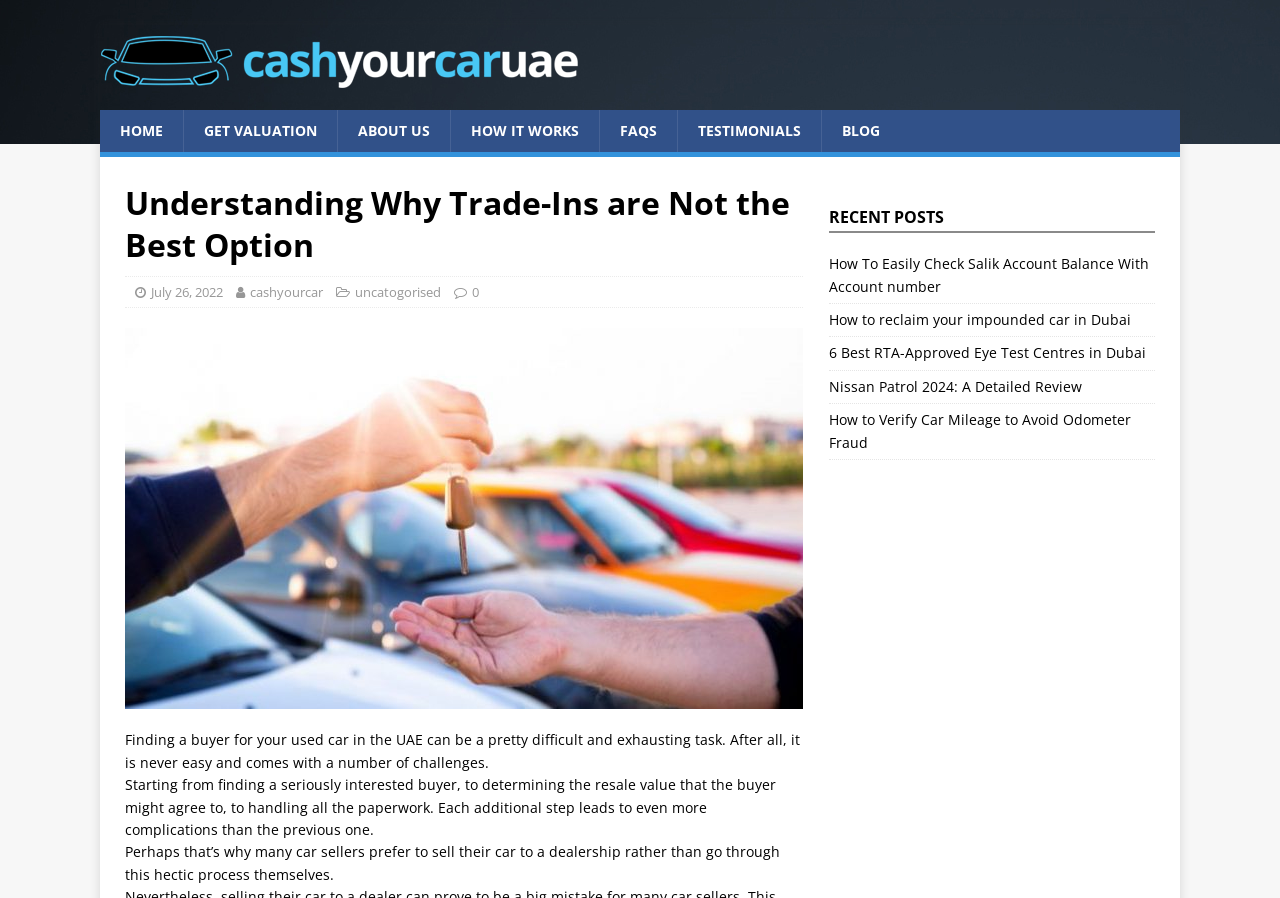What is the alternative to selling a car to a dealership?
Please give a well-detailed answer to the question.

The blog post implies that selling a car to a private buyer is an alternative to selling it to a dealership, which is a preferred option for many car sellers due to the complexities involved in selling to a private buyer.